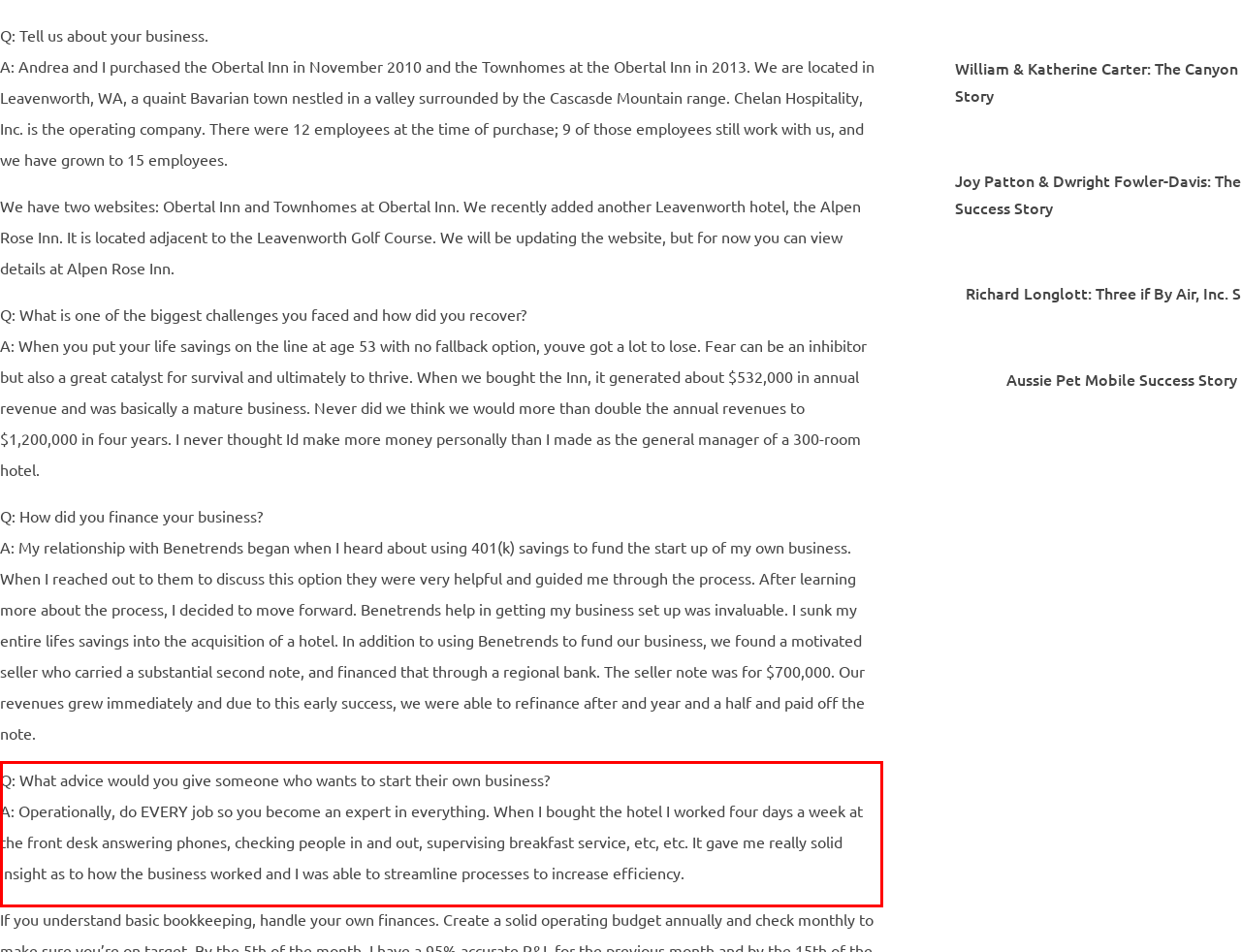Given a screenshot of a webpage containing a red bounding box, perform OCR on the text within this red bounding box and provide the text content.

Q: What advice would you give someone who wants to start their own business? A: Operationally, do EVERY job so you become an expert in everything. When I bought the hotel I worked four days a week at the front desk answering phones, checking people in and out, supervising breakfast service, etc, etc. It gave me really solid insight as to how the business worked and I was able to streamline processes to increase efficiency.